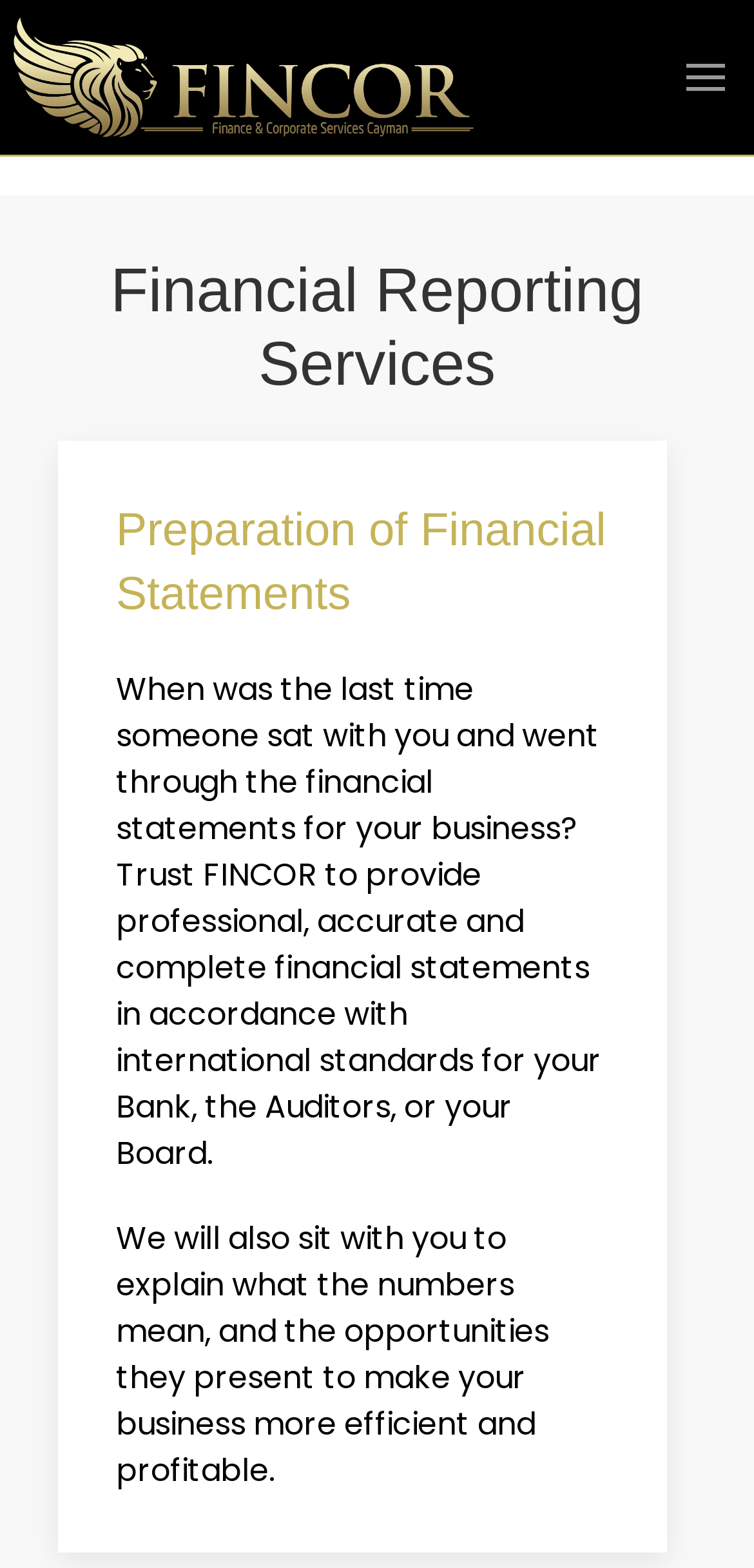What is the primary heading on this webpage?

Financial Reporting Services